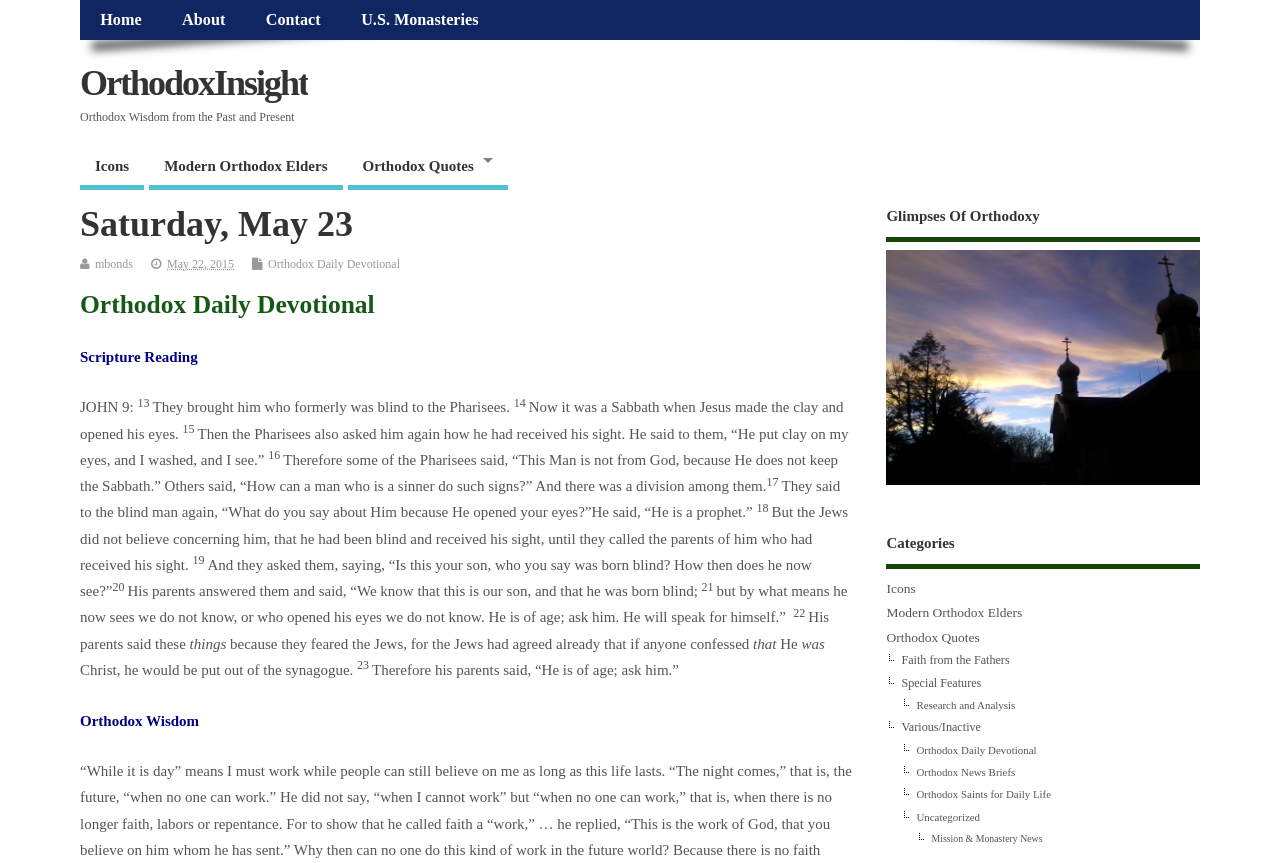Find and provide the bounding box coordinates for the UI element described here: "Faith from the Fathers". The coordinates should be given as four float numbers between 0 and 1: [left, top, right, bottom].

[0.704, 0.757, 0.789, 0.773]